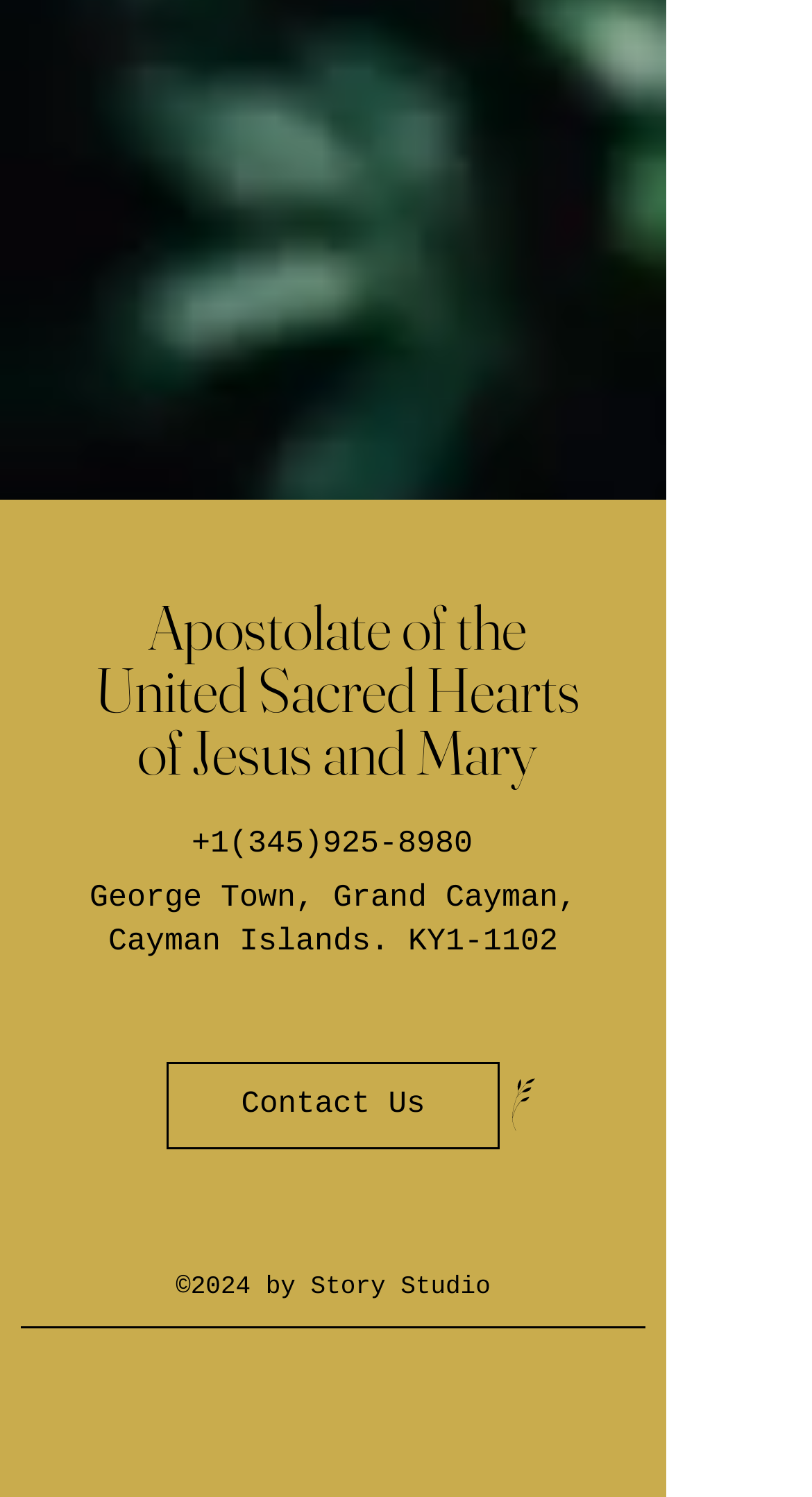Who designed the webpage?
Please interpret the details in the image and answer the question thoroughly.

The question is asking for the designer of the webpage, which can be found in the link element with the text 'Story Studio' at the bottom of the webpage.